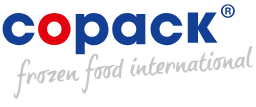Analyze the image and give a detailed response to the question:
What is written below the main name 'COPACK'?

The question asks about the text written below the main name 'COPACK'. The caption states that below the main name, the phrase 'frozen food international' is rendered in a softer, gray font, which indicates the company's global presence in the frozen food sector.